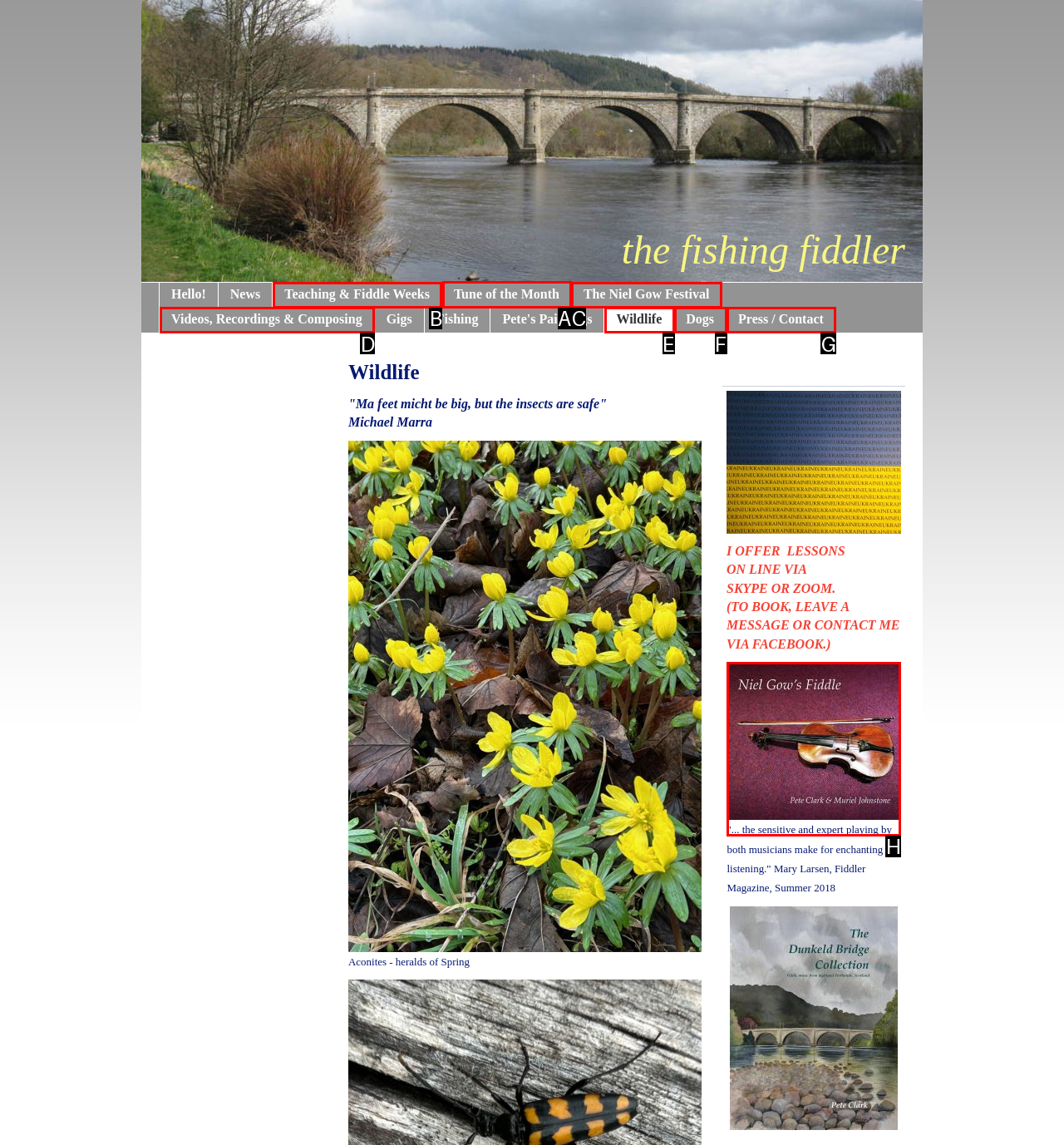Determine the letter of the element to click to accomplish this task: View Tune of the Month. Respond with the letter.

A